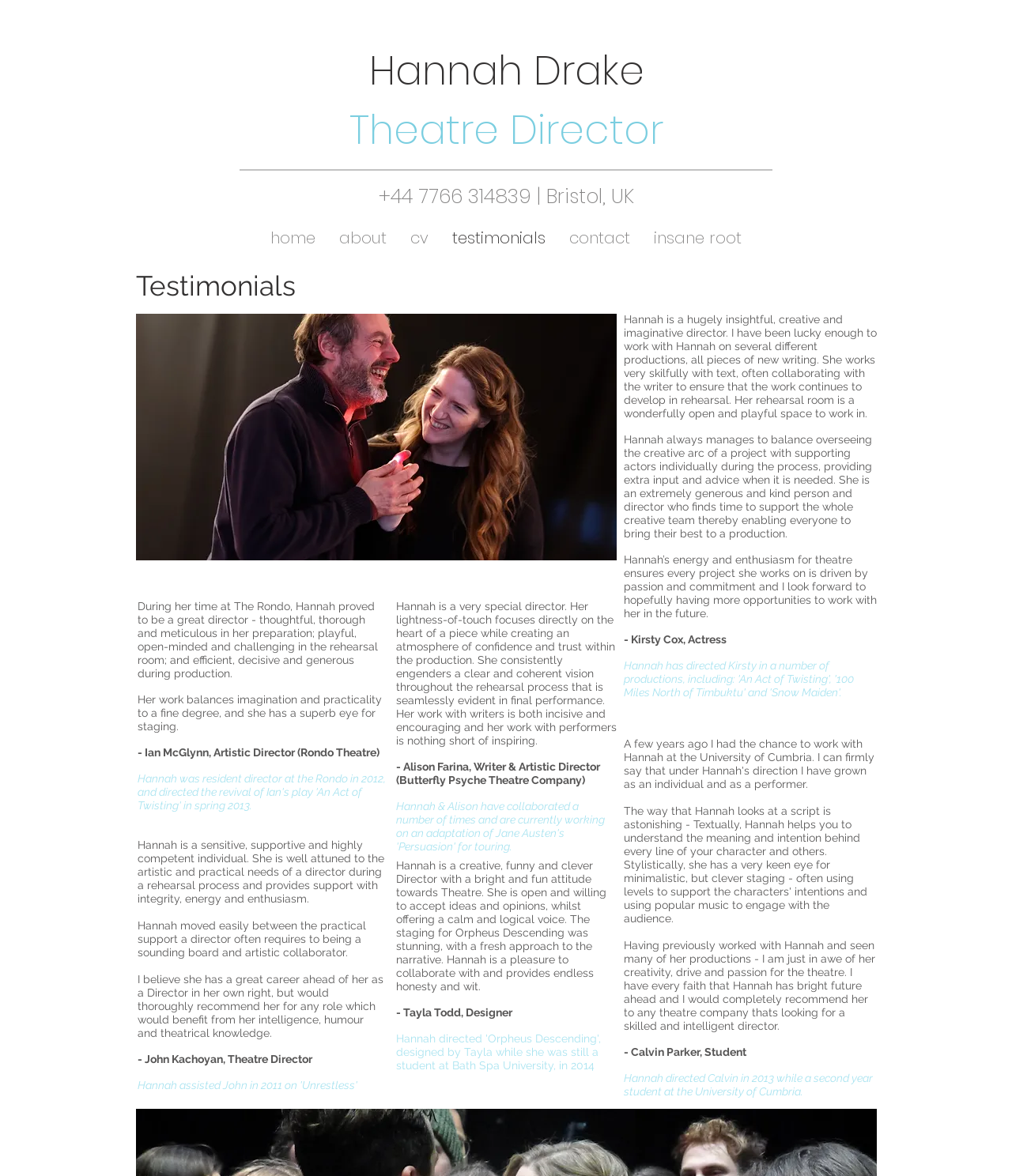Provide the bounding box coordinates of the area you need to click to execute the following instruction: "Click on the 'home' link".

[0.255, 0.191, 0.323, 0.214]